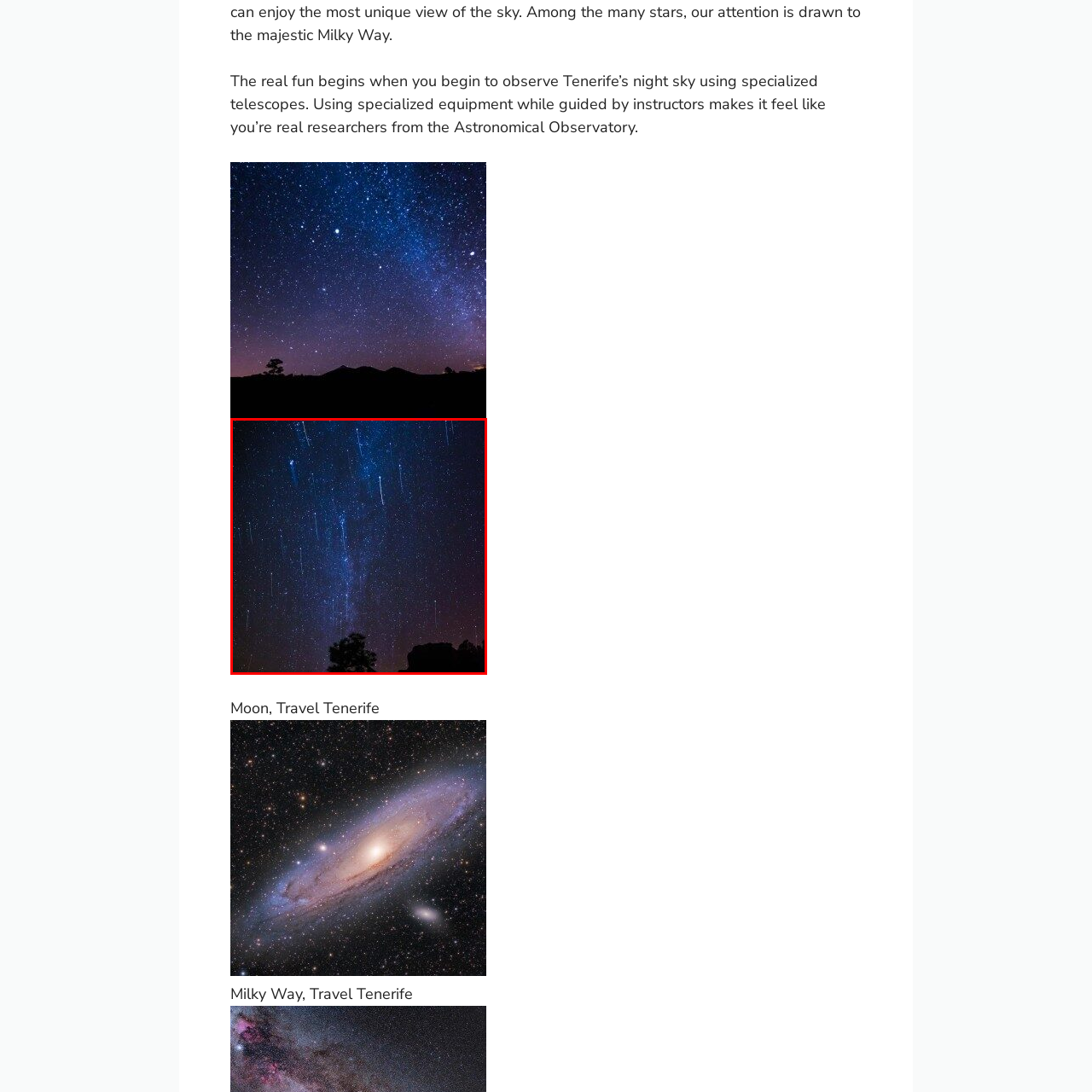Look closely at the image surrounded by the red box, Why is Tenerife ideal for stargazing? Give your answer as a single word or phrase.

Perfect conditions